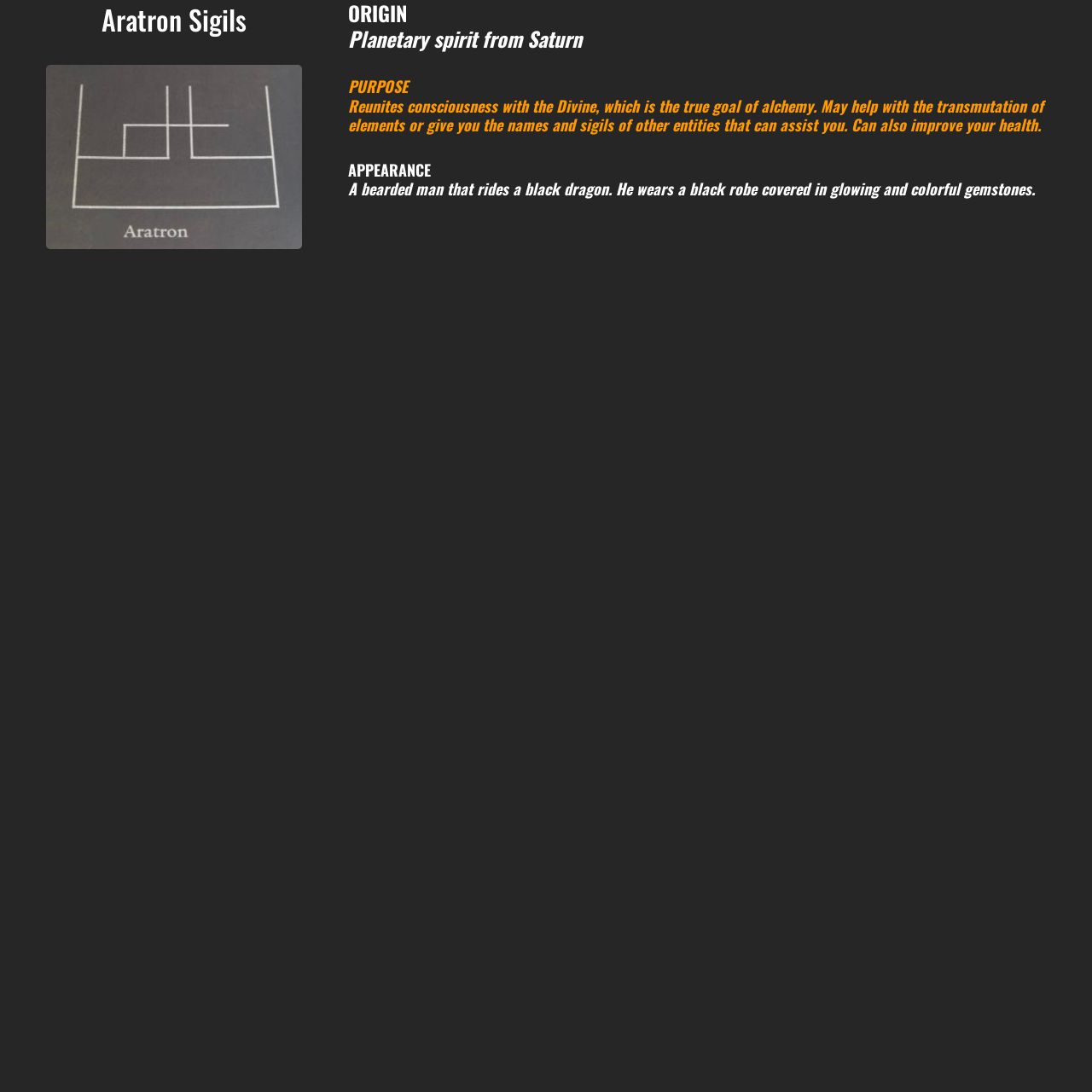Respond to the question below with a concise word or phrase:
What is Aratron Sigil wearing?

A black robe covered in gemstones